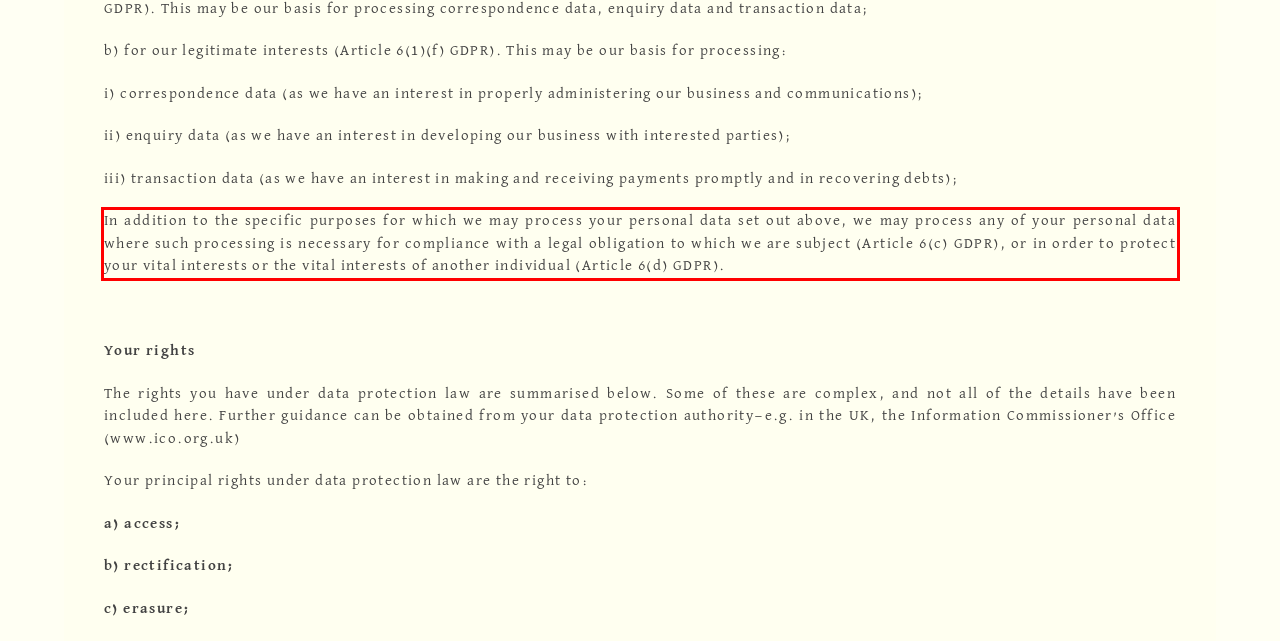Within the screenshot of the webpage, there is a red rectangle. Please recognize and generate the text content inside this red bounding box.

In addition to the specific purposes for which we may process your personal data set out above, we may process any of your personal data where such processing is necessary for compliance with a legal obligation to which we are subject (Article 6(c) GDPR), or in order to protect your vital interests or the vital interests of another individual (Article 6(d) GDPR).